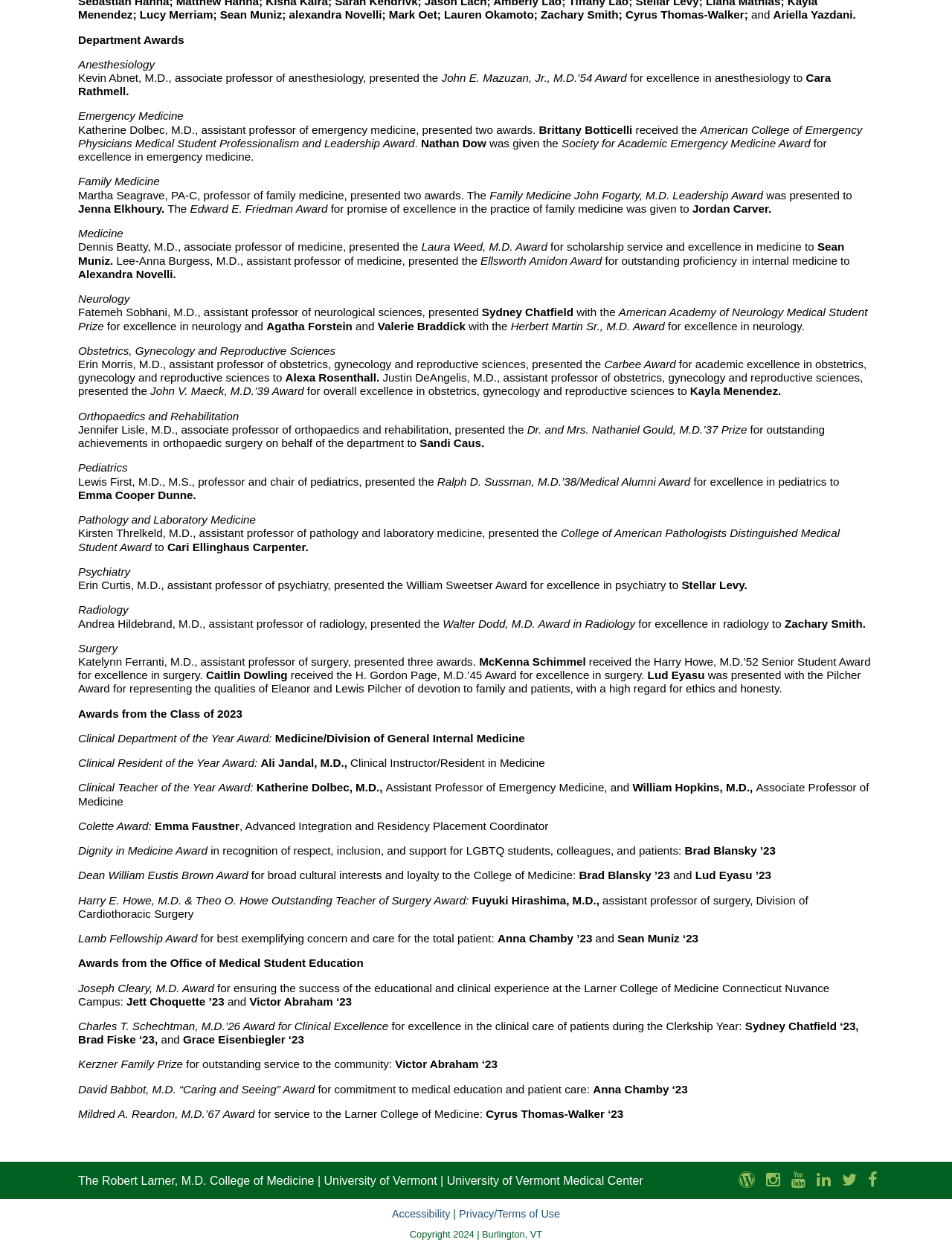Find the bounding box coordinates for the element described here: "Accessibility".

[0.412, 0.966, 0.473, 0.975]